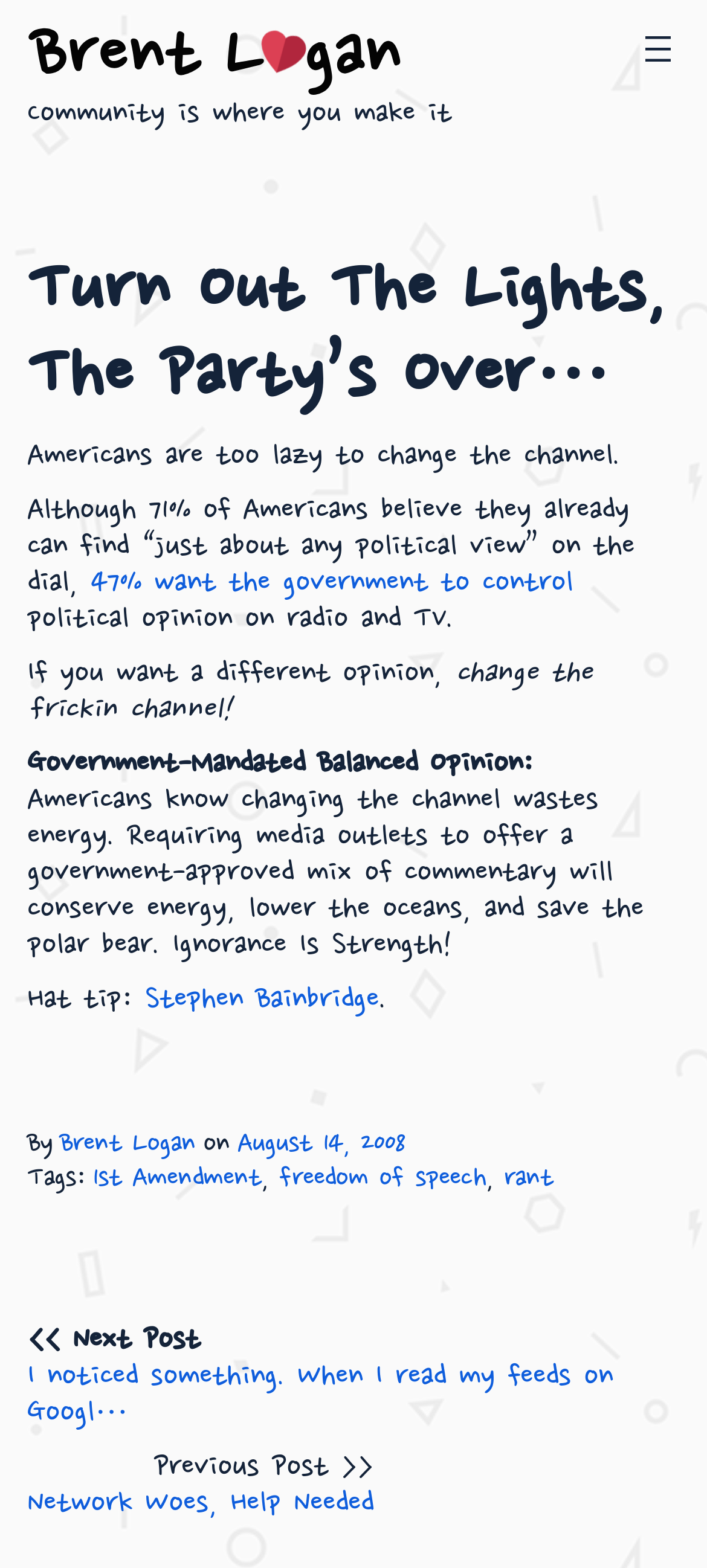Answer briefly with one word or phrase:
How many links are in the footer navigation?

1